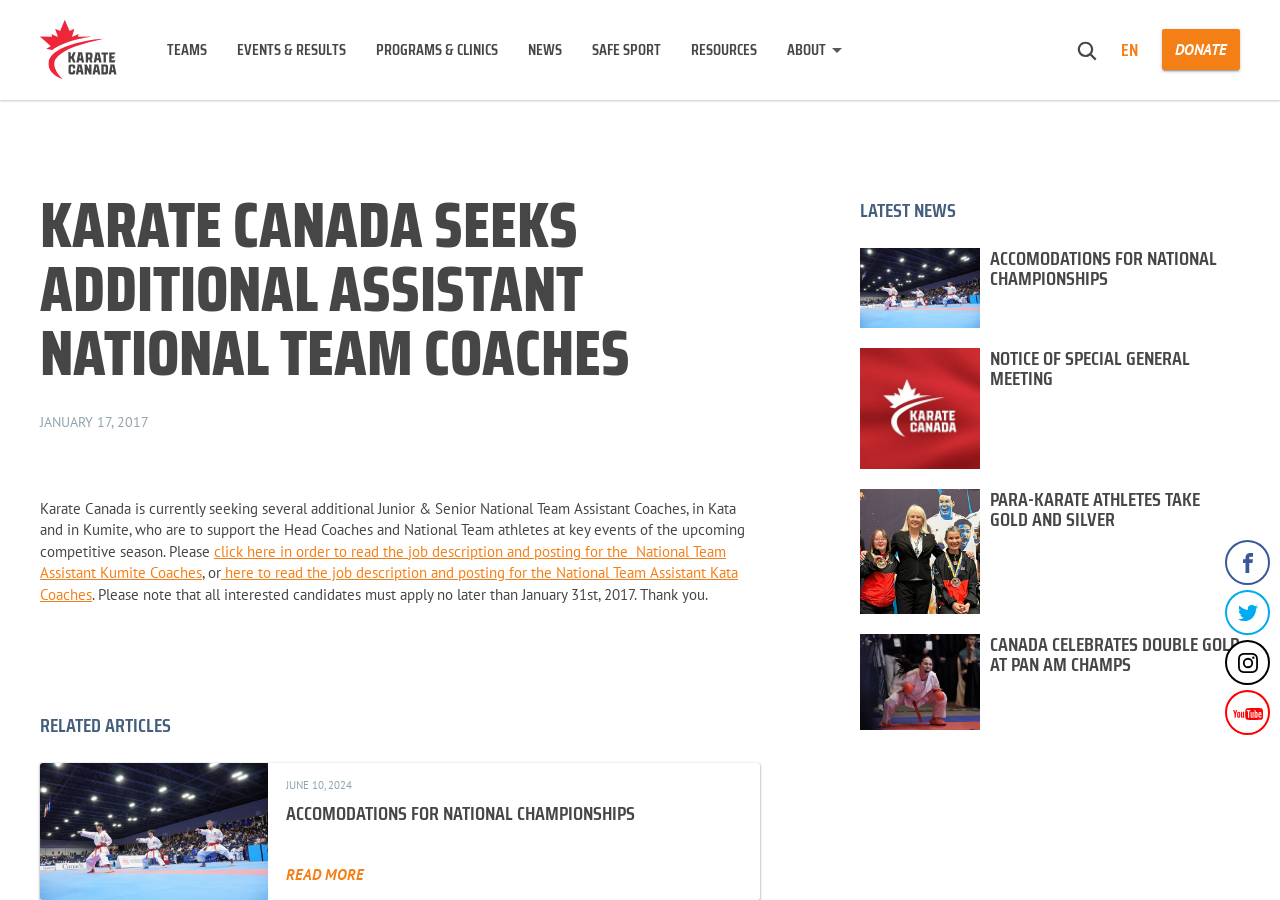Please specify the bounding box coordinates of the clickable region necessary for completing the following instruction: "Donate to Karate Canada". The coordinates must consist of four float numbers between 0 and 1, i.e., [left, top, right, bottom].

[0.908, 0.032, 0.969, 0.078]